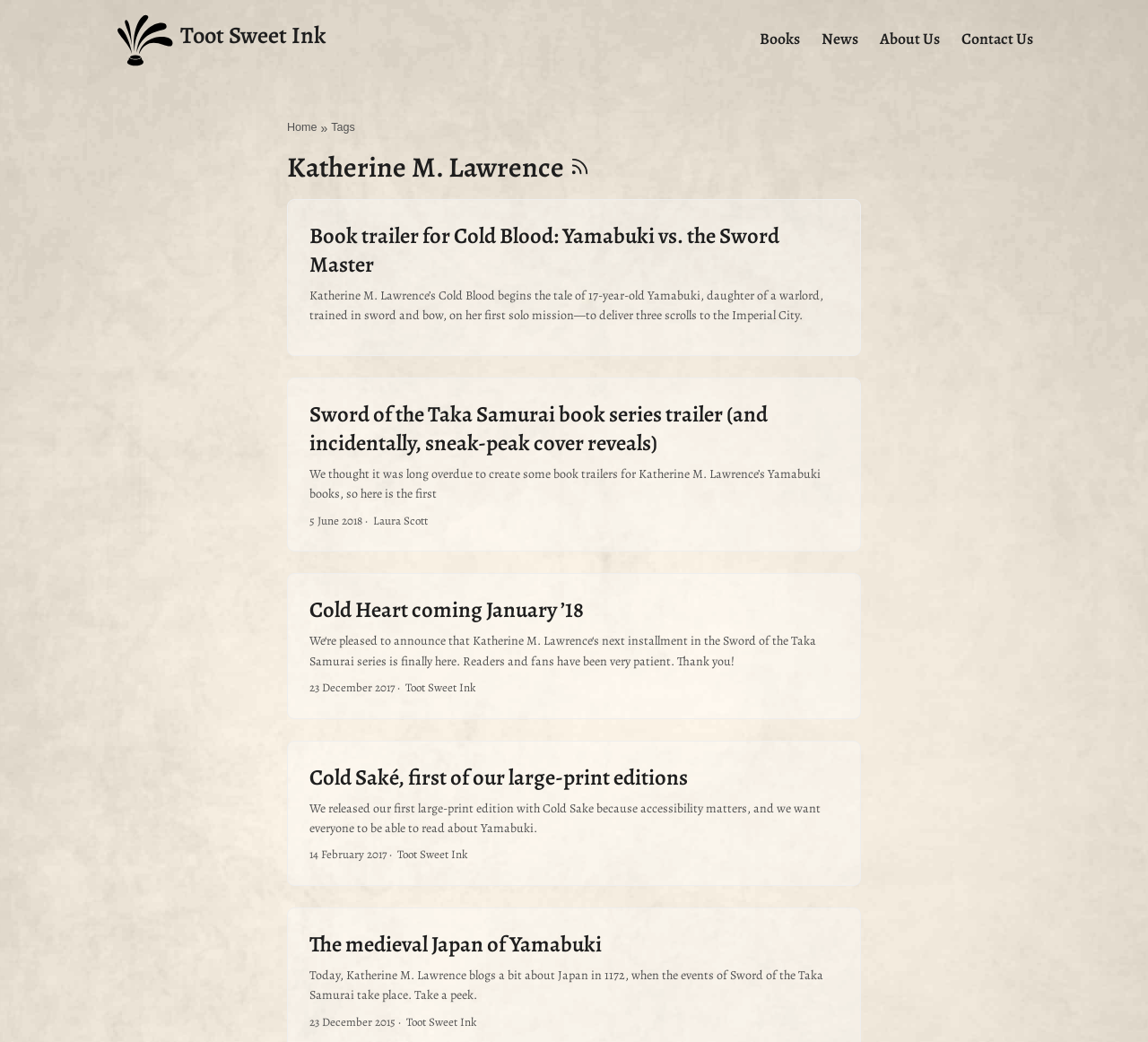Generate a thorough description of the webpage.

This webpage is for Katherine M. Lawrence, an author, and her publisher, Toot Sweet Ink. At the top left, there is a logo of Toot Sweet Ink, which is an image. To the right of the logo, there are four links: "Books", "News", "About Us", and "Contact Us". 

Below the top navigation bar, there is a header section with a link to "Home" and a link to "Tags" on the left, and an RSS link with an image on the right. 

The main content of the webpage is divided into four sections, each containing a news article or blog post. The first section has a heading "Book trailer for Cold Blood: Yamabuki vs. the Sword Master" and a brief summary of the book. The second section has a heading "Sword of the Taka Samurai book series trailer (and incidentally, sneak-peak cover reveals)" and a brief description of the book series. The third section has a heading "Cold Heart coming January ’18" and announces the upcoming release of a new book. The fourth section has a heading "Cold Saké, first of our large-print editions" and discusses the release of a large-print edition of a book. 

Each section has a footer with the date of publication and the author's name. There is also a link to the full article or blog post at the bottom of each section. At the very bottom of the webpage, there is another section with a heading "The medieval Japan of Yamabuki" and a brief summary of a blog post about medieval Japan.